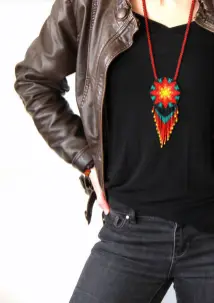Based on the image, please respond to the question with as much detail as possible:
How many hands are resting on the waist?

The caption states that the pose is casual yet confident, with one hand resting on the waist, emphasizing the necklace and jacket.